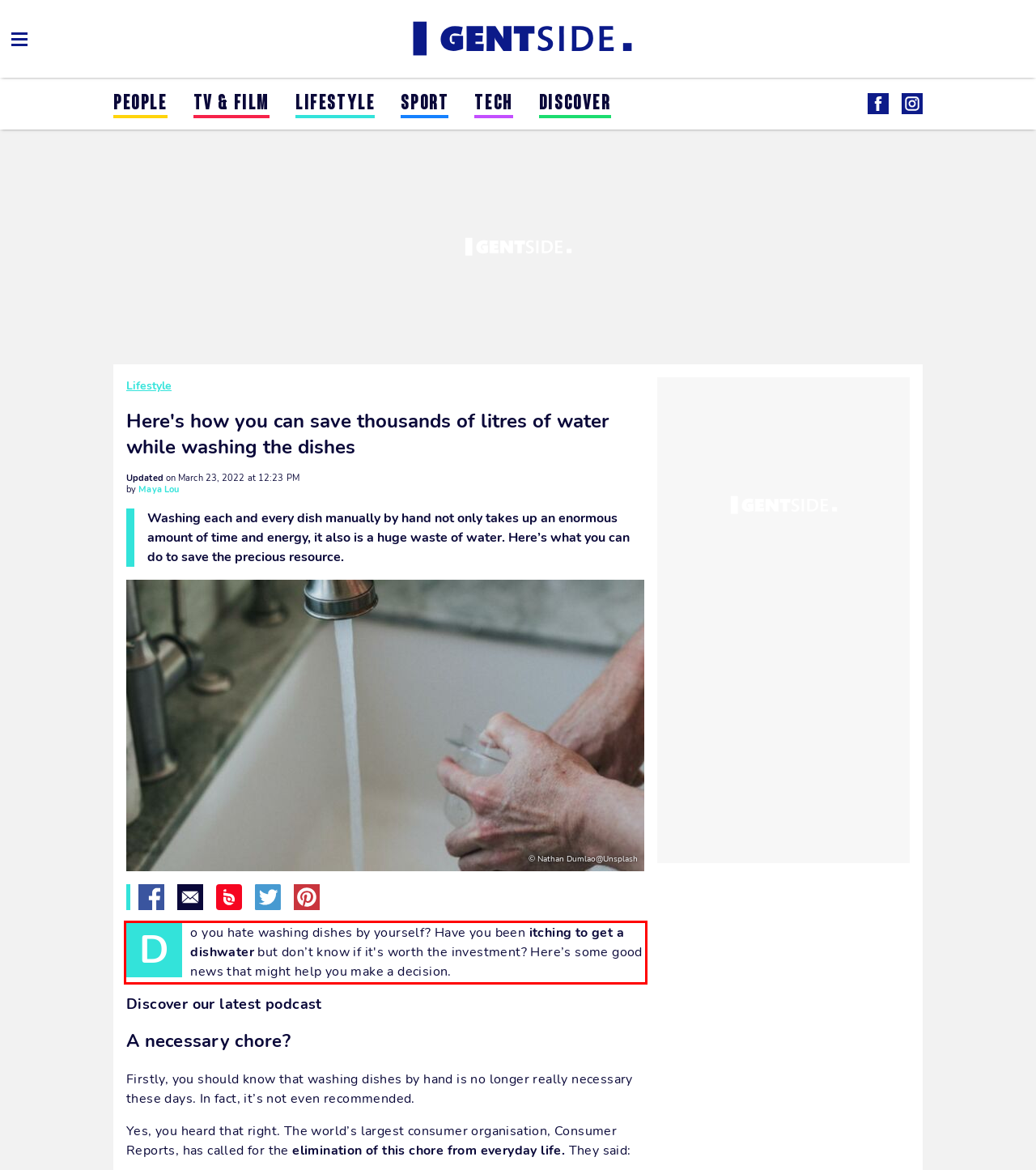Analyze the screenshot of a webpage where a red rectangle is bounding a UI element. Extract and generate the text content within this red bounding box.

Do you hate washing dishes by yourself? Have you been itching to get a dishwater but don’t know if it's worth the investment? Here’s some good news that might help you make a decision.